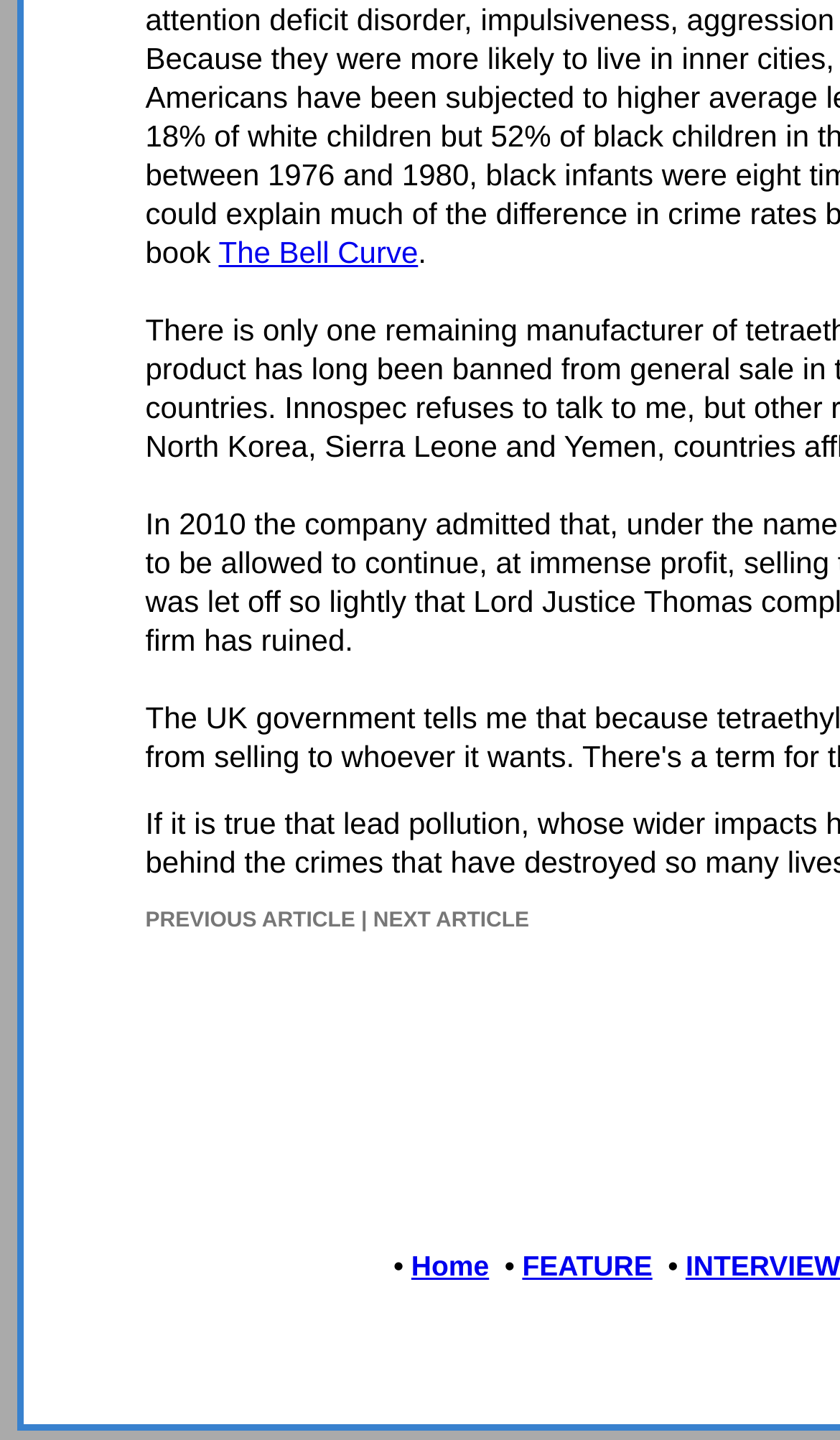Calculate the bounding box coordinates for the UI element based on the following description: "Previous Article". Ensure the coordinates are four float numbers between 0 and 1, i.e., [left, top, right, bottom].

[0.173, 0.631, 0.423, 0.648]